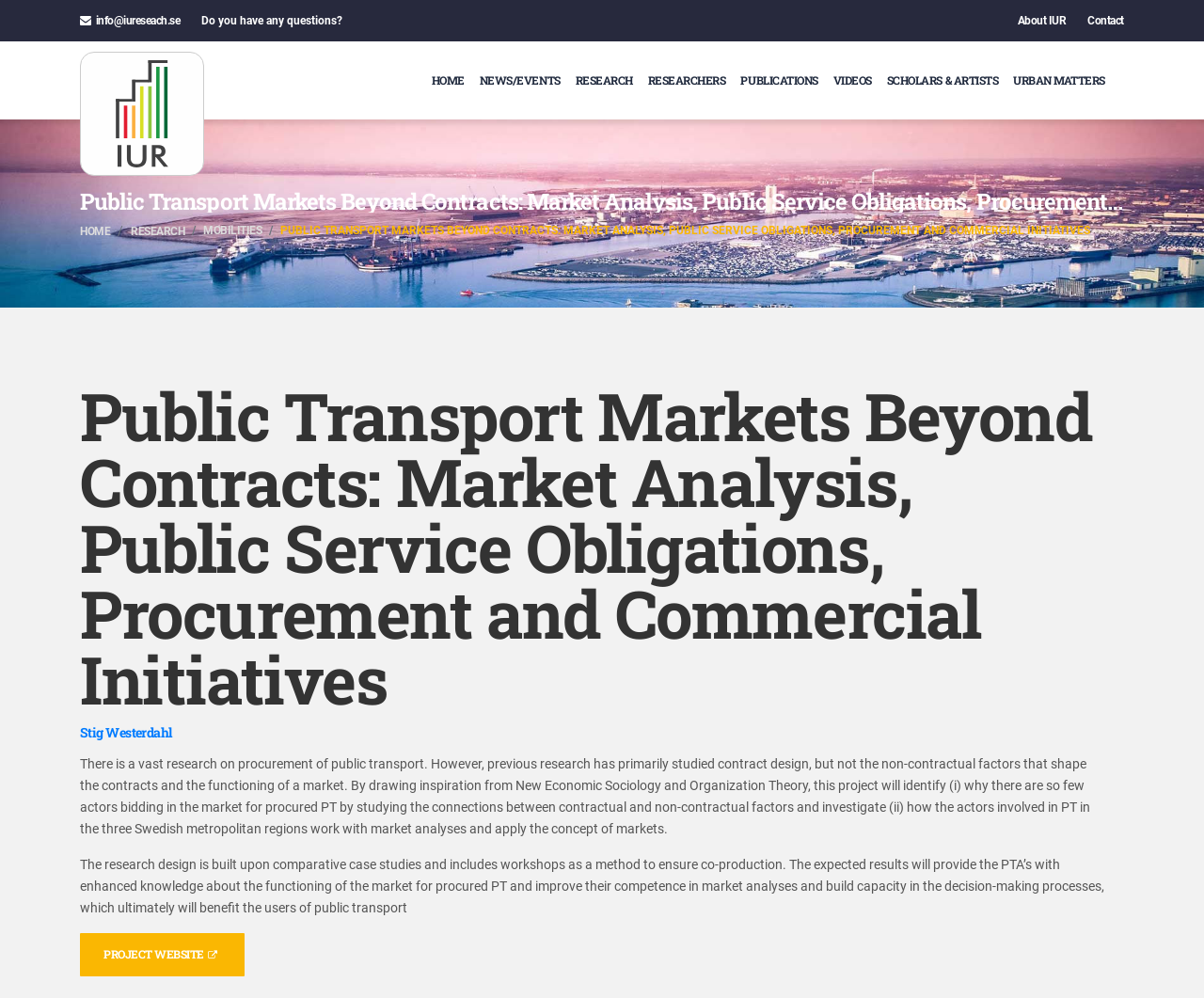Analyze the image and deliver a detailed answer to the question: What is the expected outcome of the project?

I found the answer by reading the static text element [174] which describes the expected results of the project. The outcome is mentioned in the second sentence of the description.